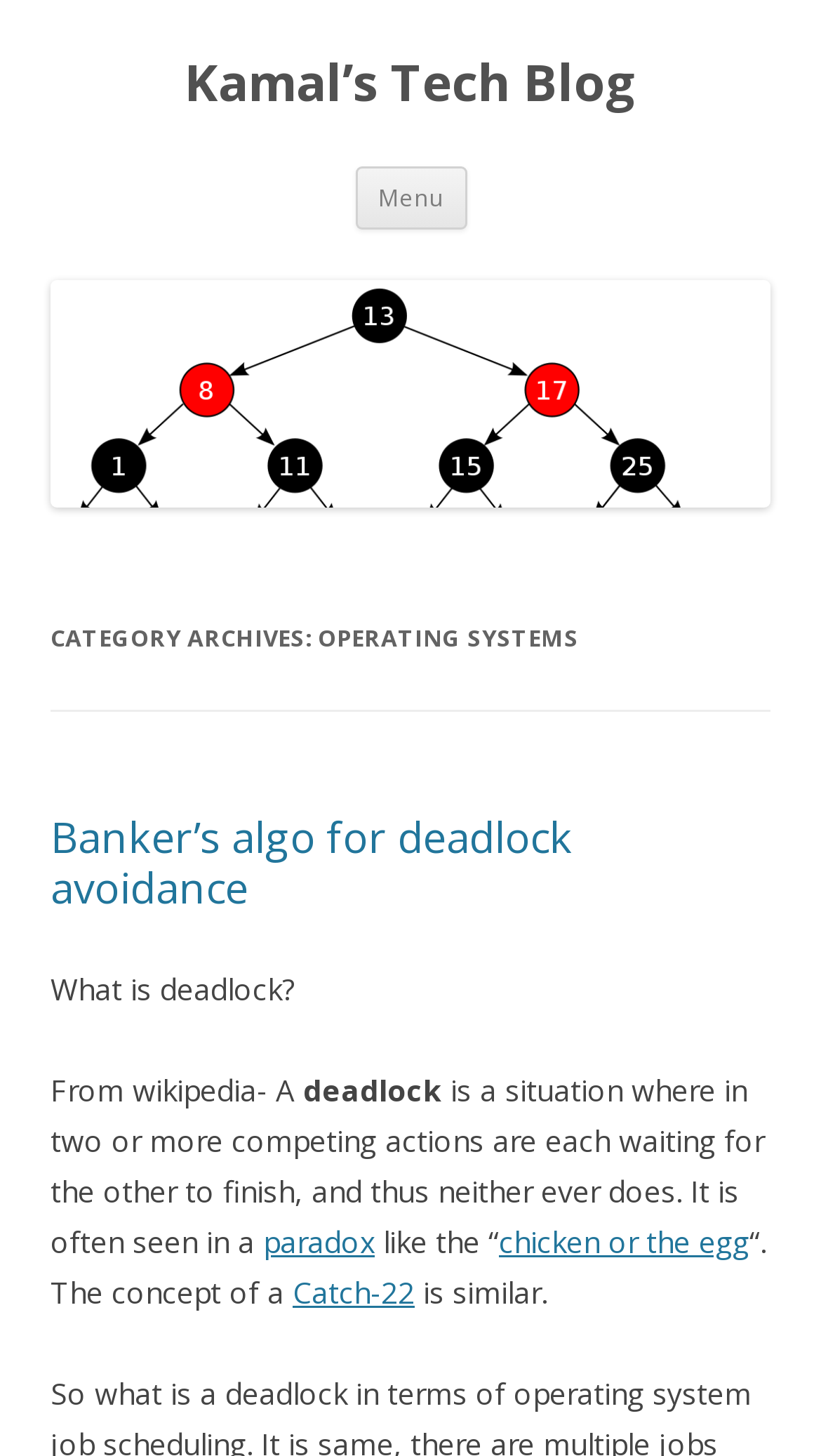What is the category of the blog posts?
Provide a detailed and extensive answer to the question.

Based on the webpage structure, I can see that the header 'CATEGORY ARCHIVES: OPERATING SYSTEMS' is a prominent element, indicating that the blog posts on this page are categorized under operating systems.